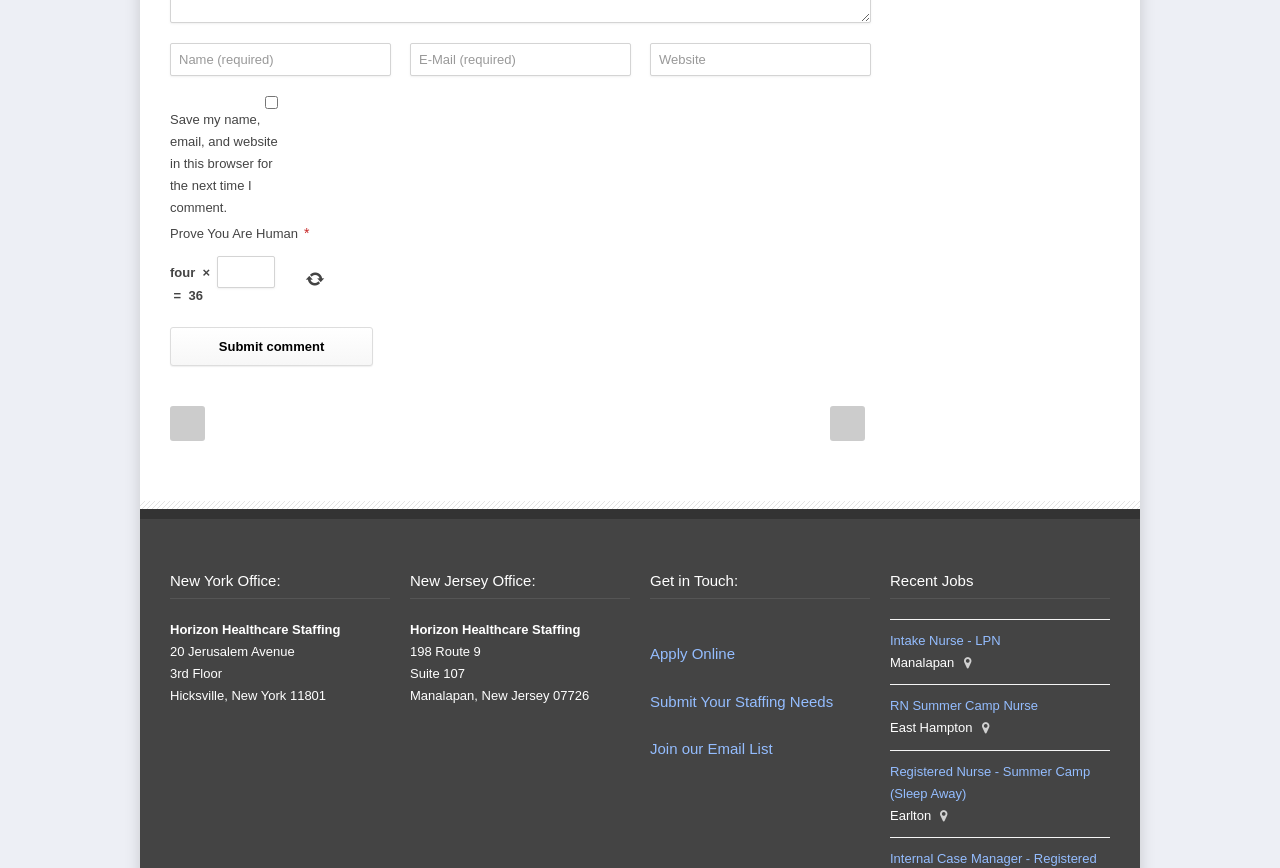Predict the bounding box for the UI component with the following description: "Prev Post".

[0.133, 0.468, 0.16, 0.508]